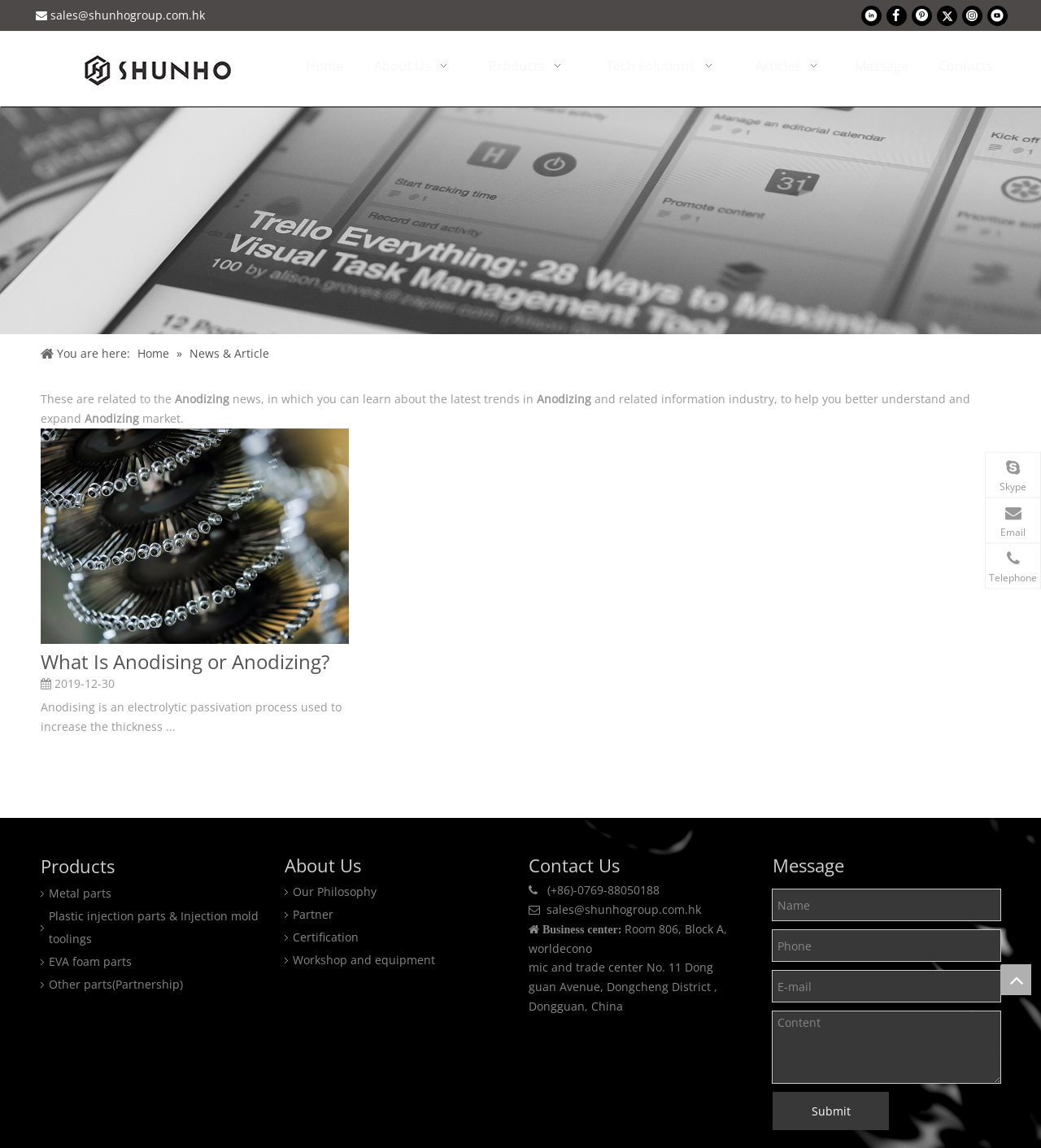Identify the bounding box coordinates for the element you need to click to achieve the following task: "View the Anodizing news". Provide the bounding box coordinates as four float numbers between 0 and 1, in the form [left, top, right, bottom].

[0.0, 0.093, 1.0, 0.291]